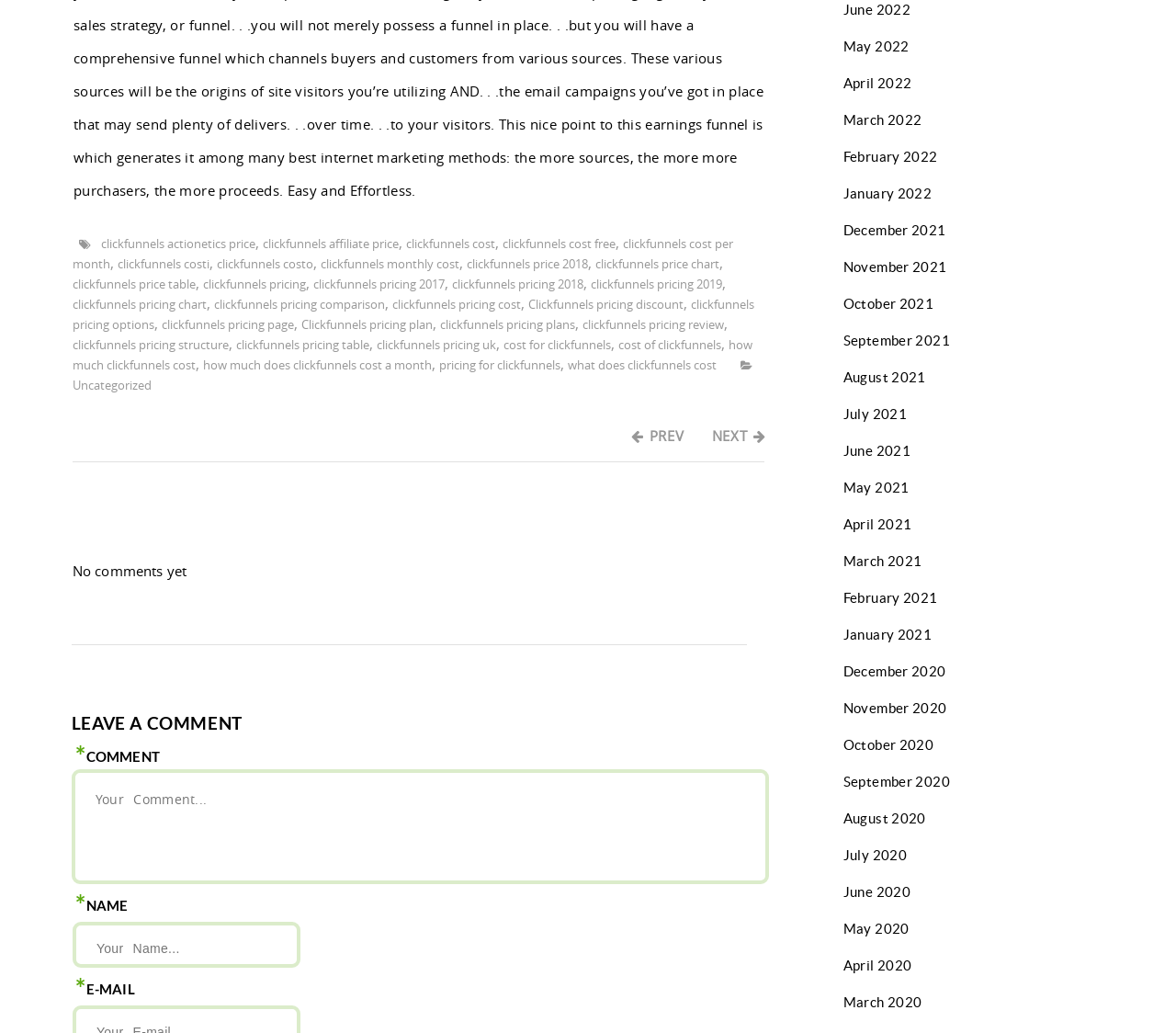Return the bounding box coordinates of the UI element that corresponds to this description: "April 2022". The coordinates must be given as four float numbers in the range of 0 and 1, [left, top, right, bottom].

[0.717, 0.073, 0.775, 0.088]